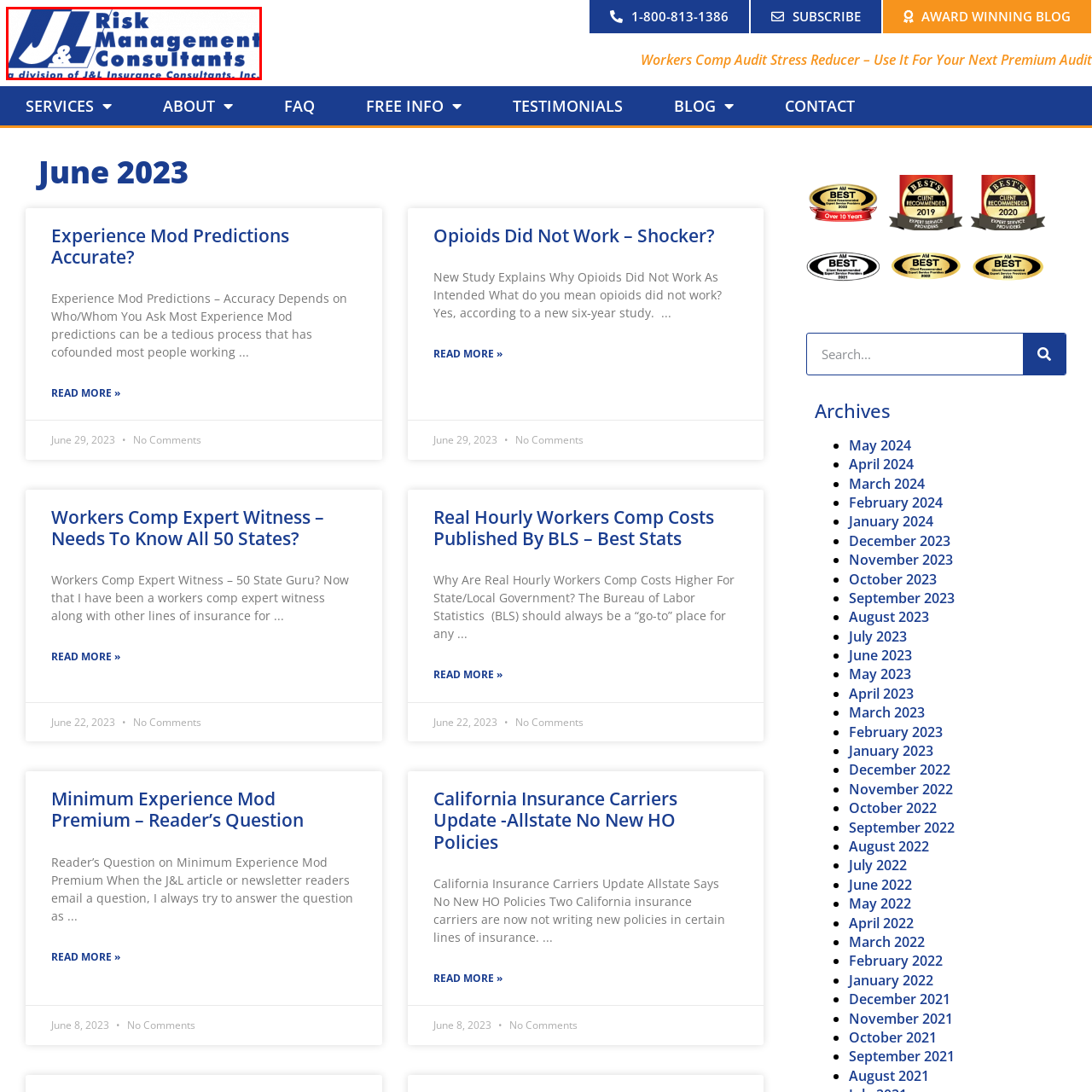What is the company a division of?
Focus on the area within the red boundary in the image and answer the question with one word or a short phrase.

J&L Insurance Consultants, Inc.